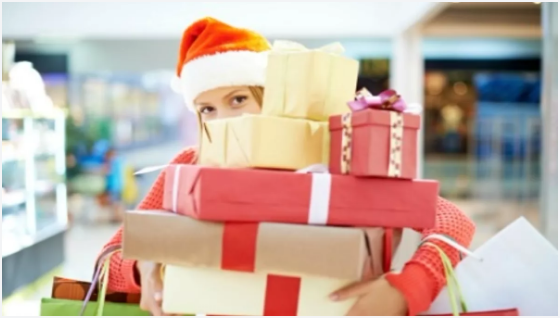Explain the contents of the image with as much detail as possible.

In this festive scene, a young woman wearing a cheerful Santa hat is bustling through a shopping mall, her arms overflowing with beautifully wrapped gifts in various sizes and colors. The combination of bright wrapping paper—red, gold, and patterned—adds to the holiday spirit. She appears engaged and excited, embodying the joy of Christmas shopping. The vibrant background hints at a lively atmosphere filled with fellow shoppers, all contributing to the cheerful ambiance of the season. This image captures the essence of holiday shopping, highlighting the preference of many consumers to browse and purchase gifts in-store, as reflected in recent shopping trends.